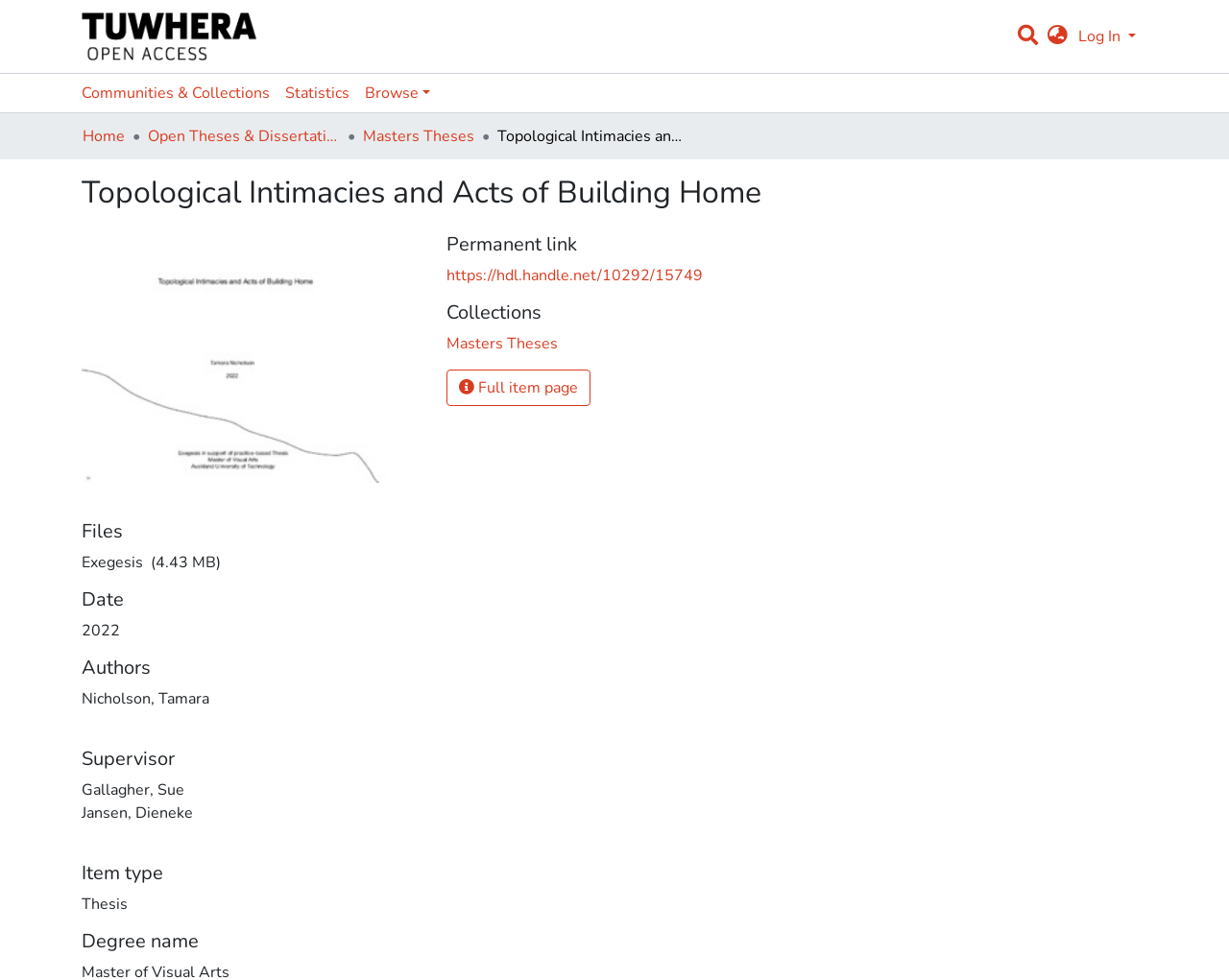Please find the bounding box coordinates of the section that needs to be clicked to achieve this instruction: "Log in".

[0.874, 0.026, 0.927, 0.048]